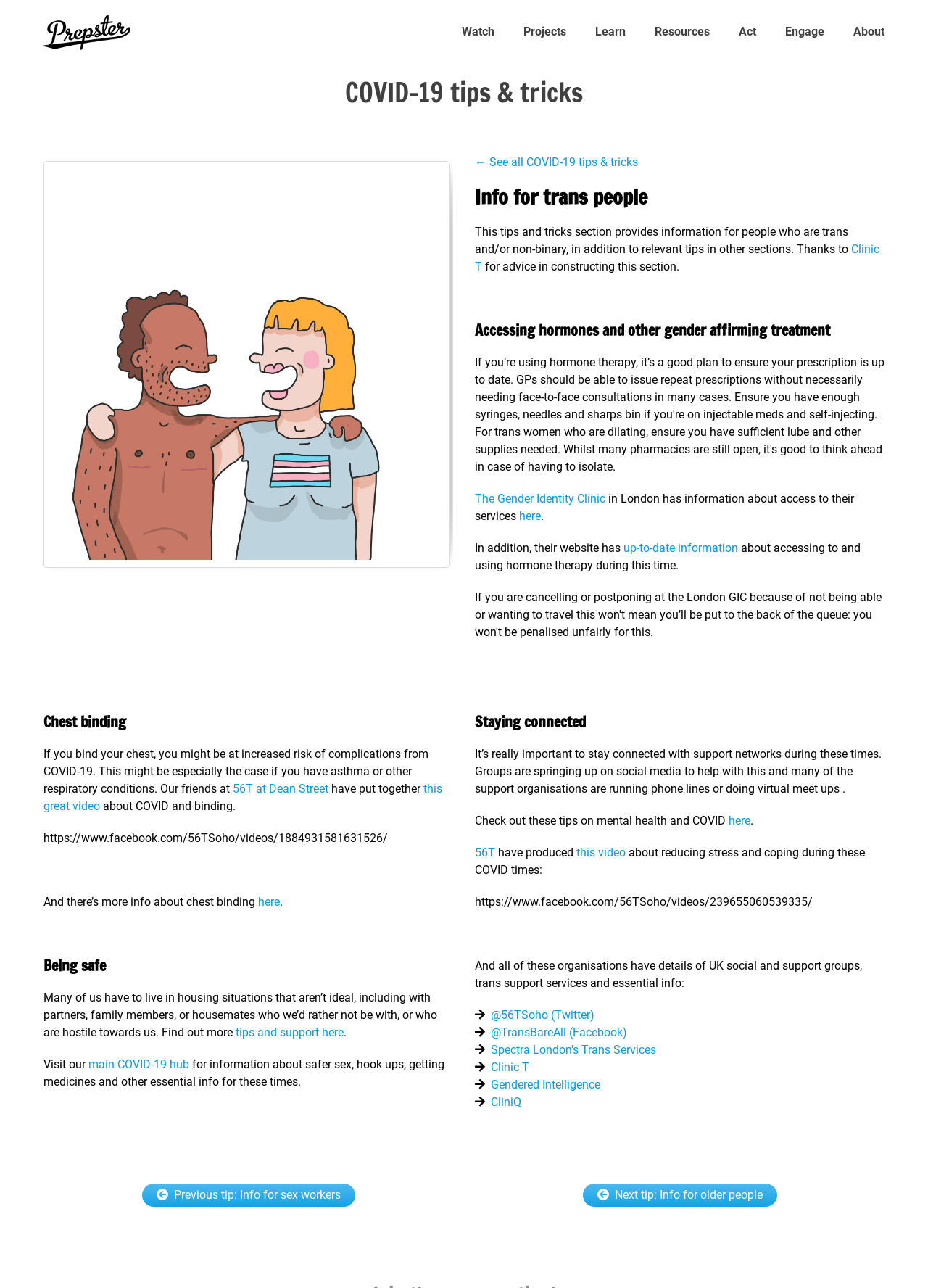Identify the bounding box coordinates of the region I need to click to complete this instruction: "Read the 'Info for trans people' section".

[0.512, 0.144, 0.953, 0.162]